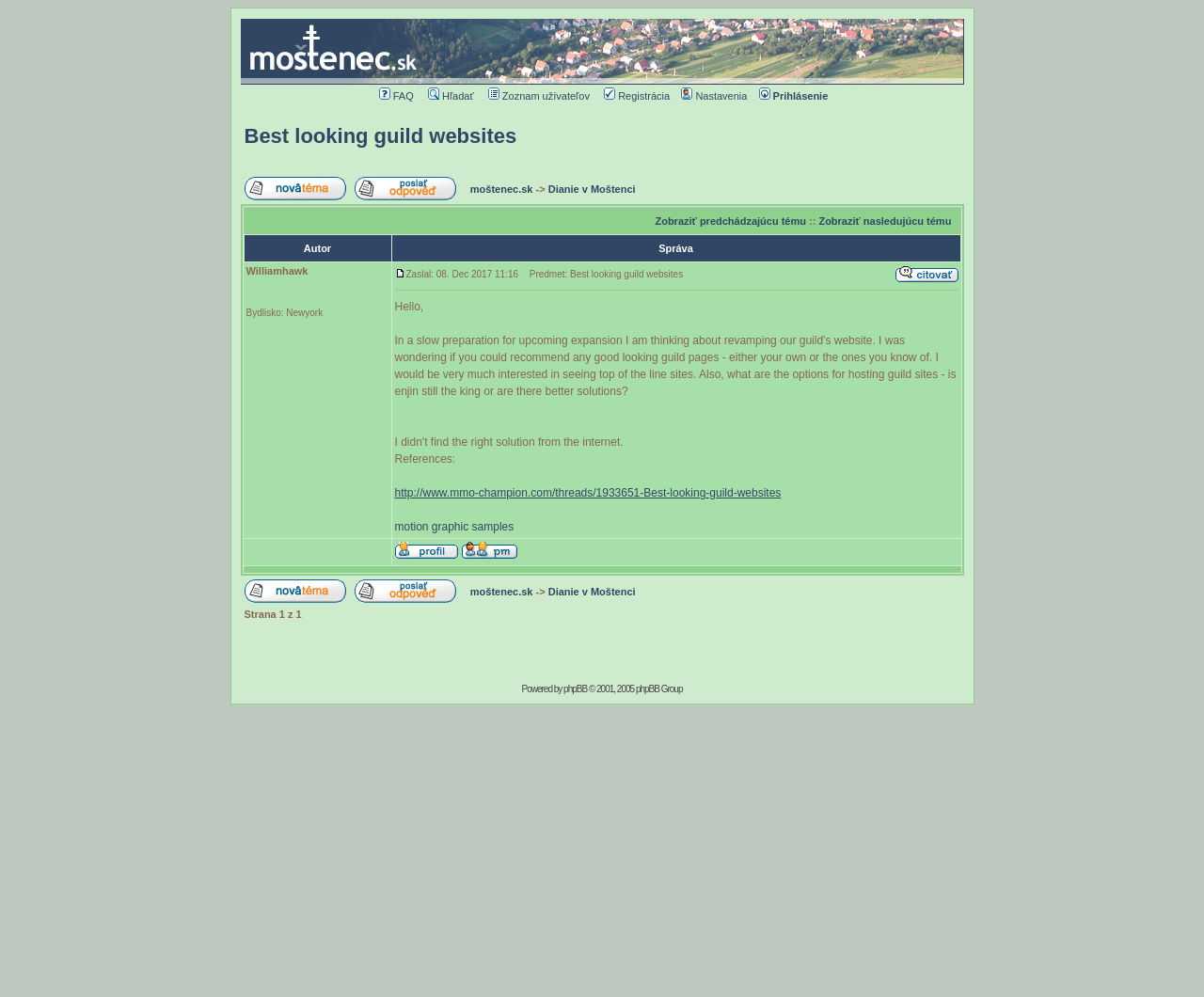Who is the author of the post?
Using the image, respond with a single word or phrase.

Williamhawk